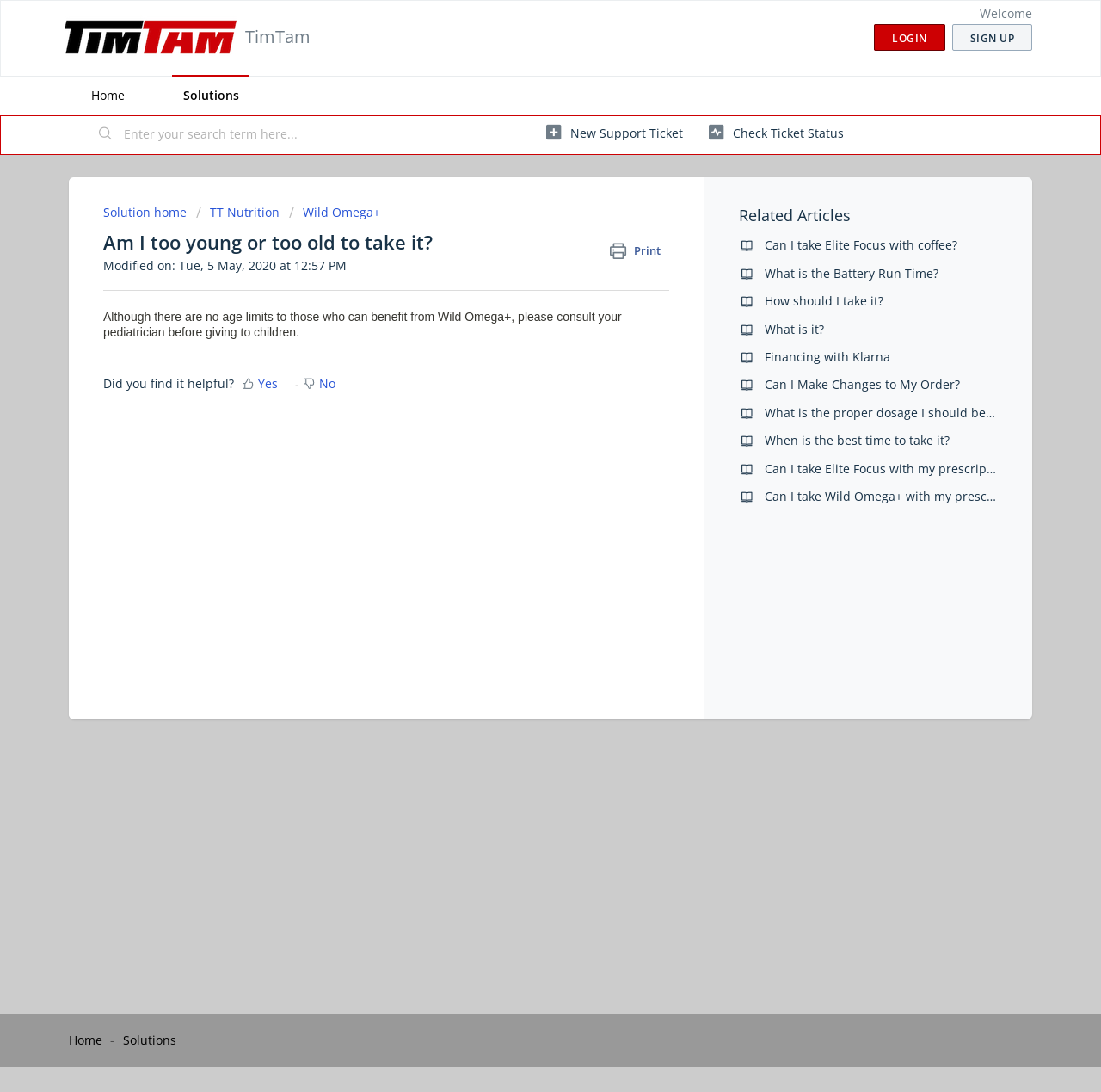Can you specify the bounding box coordinates for the region that should be clicked to fulfill this instruction: "Click the 'LOGIN' button".

[0.794, 0.022, 0.858, 0.047]